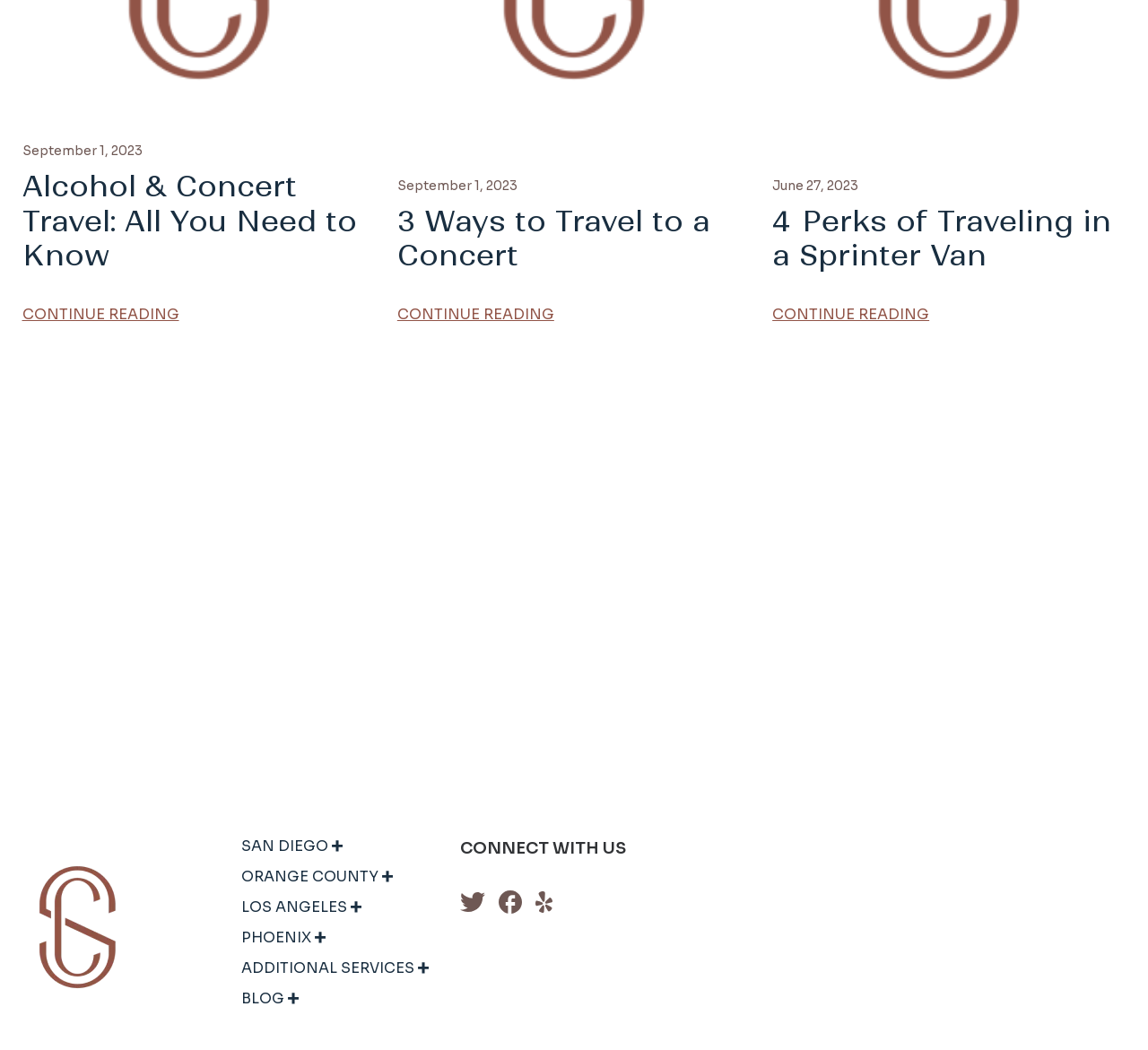Find the bounding box of the web element that fits this description: "Blog".

[0.21, 0.945, 0.26, 0.965]